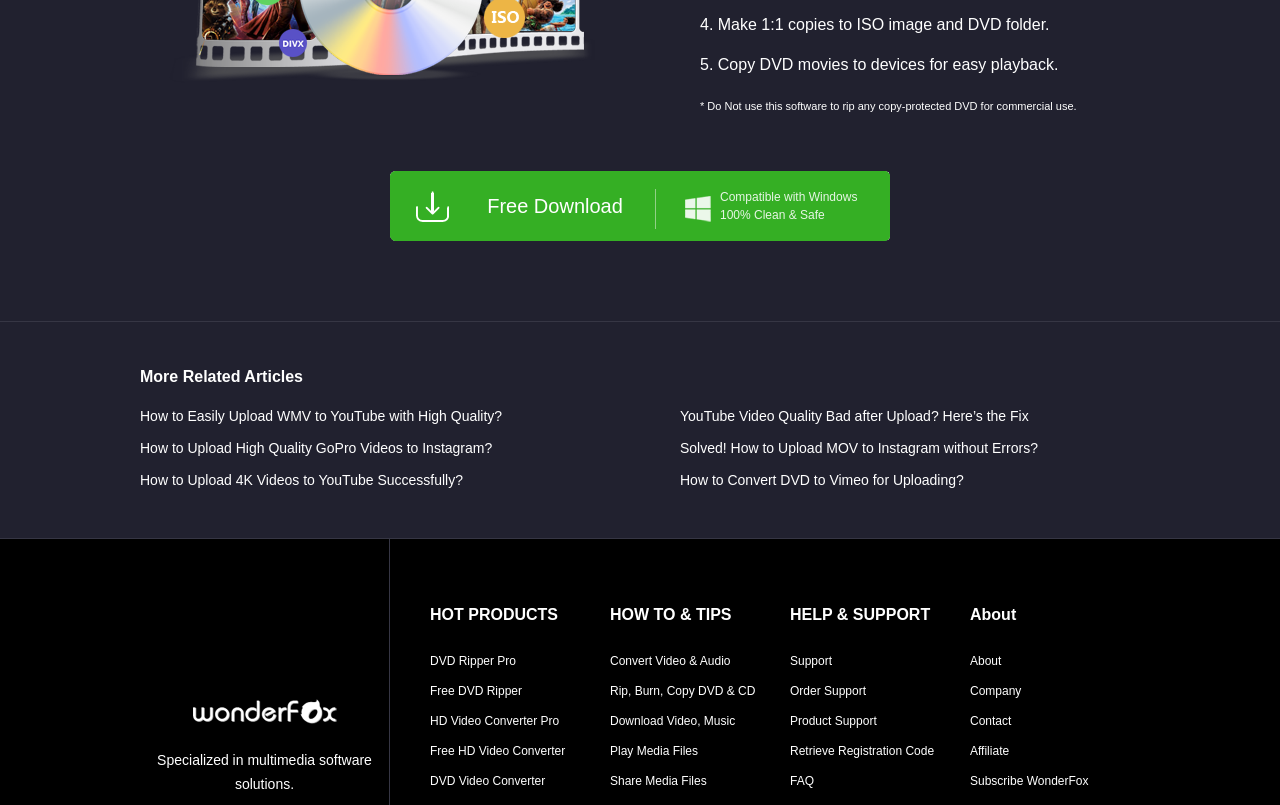Specify the bounding box coordinates of the area to click in order to follow the given instruction: "Get support for the product."

[0.617, 0.812, 0.65, 0.83]